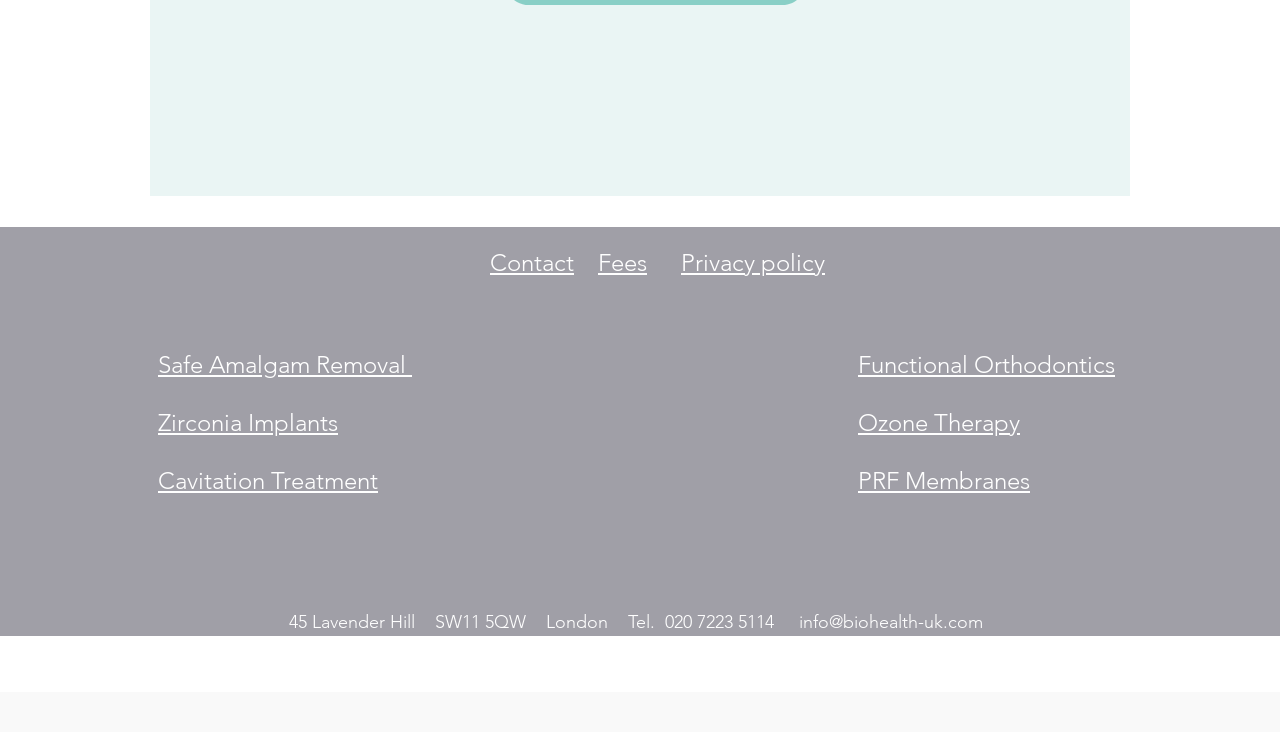Please determine the bounding box coordinates of the element to click on in order to accomplish the following task: "View Privacy policy". Ensure the coordinates are four float numbers ranging from 0 to 1, i.e., [left, top, right, bottom].

[0.532, 0.339, 0.645, 0.378]